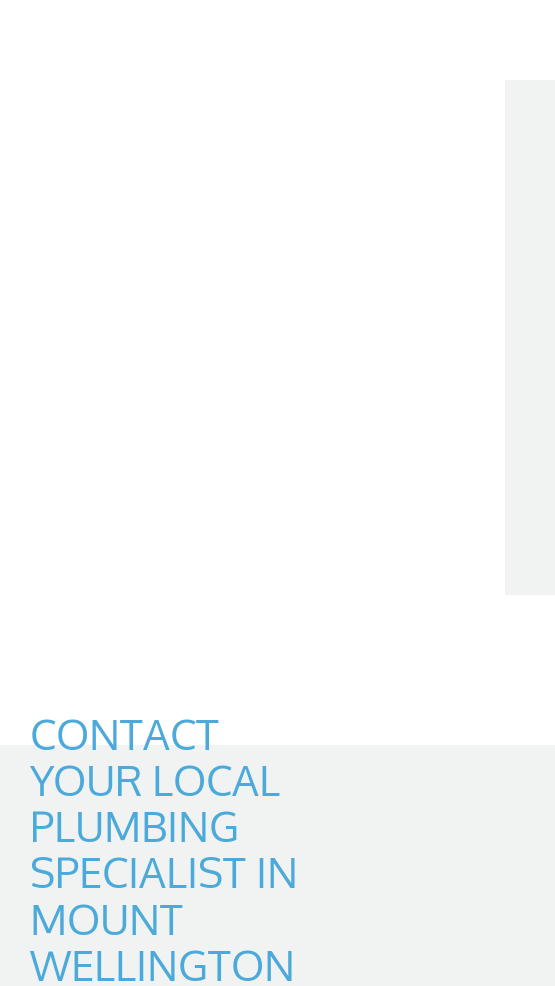Using the details in the image, give a detailed response to the question below:
Where is the company located?

The image mentions 'Your Local Plumbing Specialist in Mount Wellington' and 'comprehensive plumbing solutions in the Mount Wellington area', which suggests that the company, Scott Plumbing, is located in or serves the Mount Wellington area.